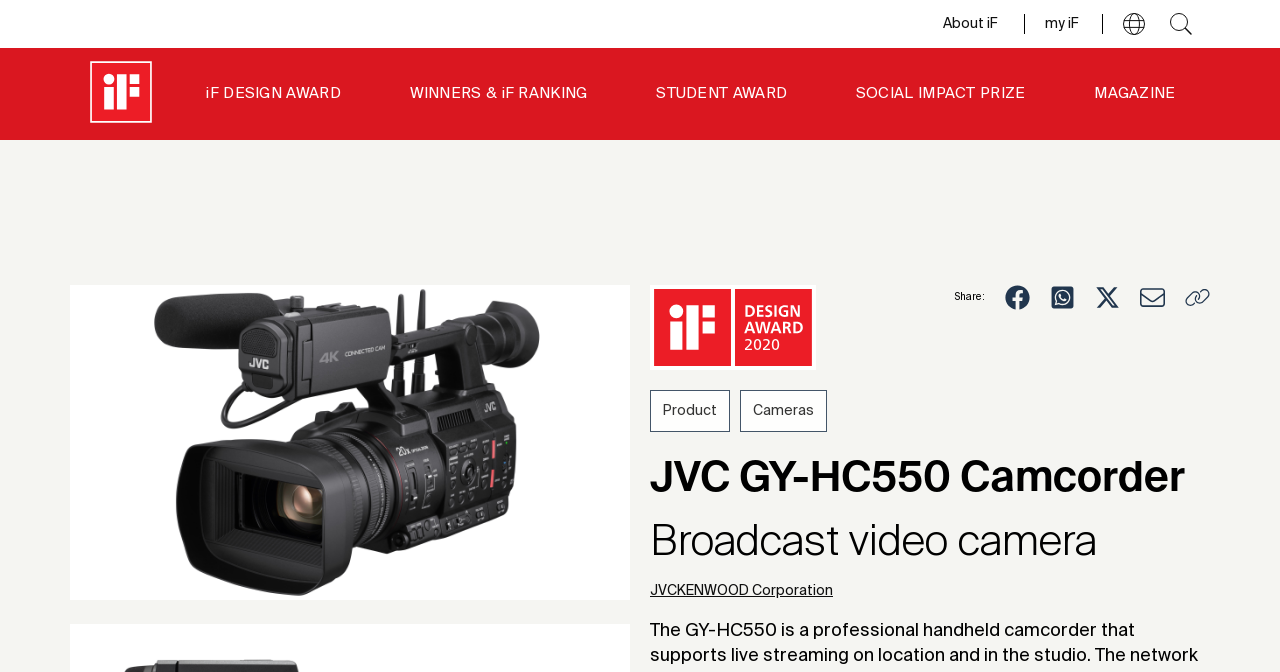Convey a detailed summary of the webpage, mentioning all key elements.

The webpage is about the JVC GY-HC550 Camcorder, a professional handheld camcorder that supports live streaming. At the top, there are several links and buttons, including "About iF", "my iF", and two buttons with icons. Below these, there are five tabs with text labels: "iF DESIGN AWARD", "WINNERS & iF RANKING", "STUDENT AWARD", "SOCIAL IMPACT PRIZE", and "MAGAZINE".

On the left side, there is a large image of the JVC GY-HC550 Camcorder, taking up most of the vertical space. Next to the image, there is a section with a heading "JVC GY-HC550 Camcorder" and a subheading "Broadcast video camera". Below this, there is a link to "JVCKENWOOD Corporation".

On the right side of the image, there is a section with a heading "2020" and a "Share:" label, followed by four social media links and a button. Below this, there are two links, "Product" and "Cameras", each with a corresponding button.

The overall layout is organized, with clear headings and concise text, making it easy to navigate and find information about the JVC GY-HC550 Camcorder.